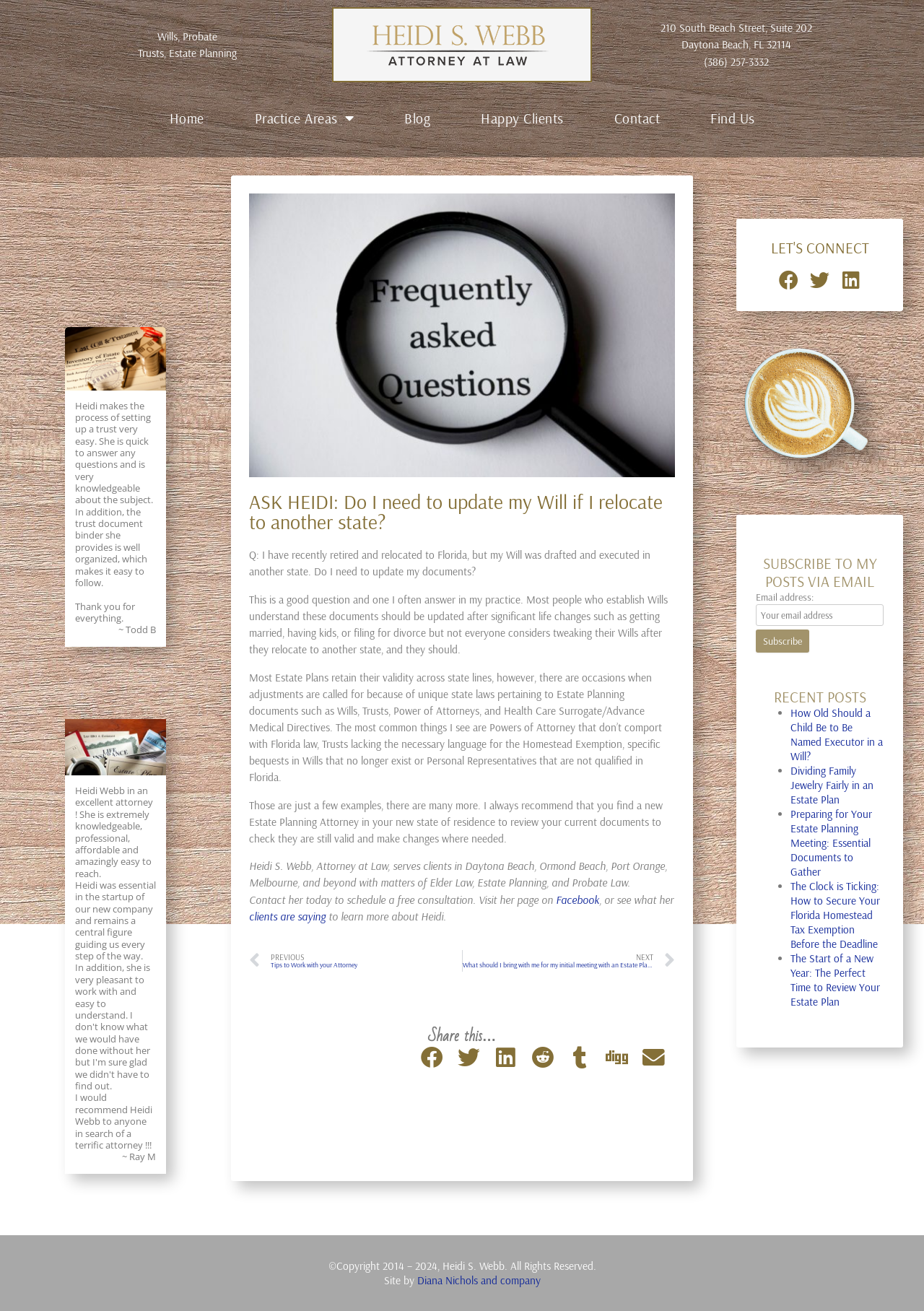Explain the contents of the webpage comprehensively.

This webpage is about Estate Planning Attorney Heidi S. Webb's blog, where she answers questions and provides information on estate planning, probate law, and elder law. 

At the top of the page, there are navigation links to different sections of the website, including "Home", "Practice Areas", "Blog", "Happy Clients", "Contact", and "Find Us". Below these links, there is a heading "ASK HEIDI" with a question "Do I need to update my Will if I relocate to another state?" followed by a detailed answer from Heidi Webb. 

On the left side of the page, there is an image of a personal representative, and below it, there are several testimonials from satisfied clients. 

On the right side of the page, there is an image related to funeral wishes, and below it, there is a section with a heading "LET'S CONNECT" where visitors can connect with Heidi Webb on social media platforms like Facebook, Twitter, and LinkedIn. 

Further down the page, there is a section to subscribe to Heidi Webb's posts via email, and below it, there is a section with recent posts, including links to articles on various topics related to estate planning. 

At the bottom of the page, there is a copyright notice and a mention of the website being designed by Diana Nichols and company.